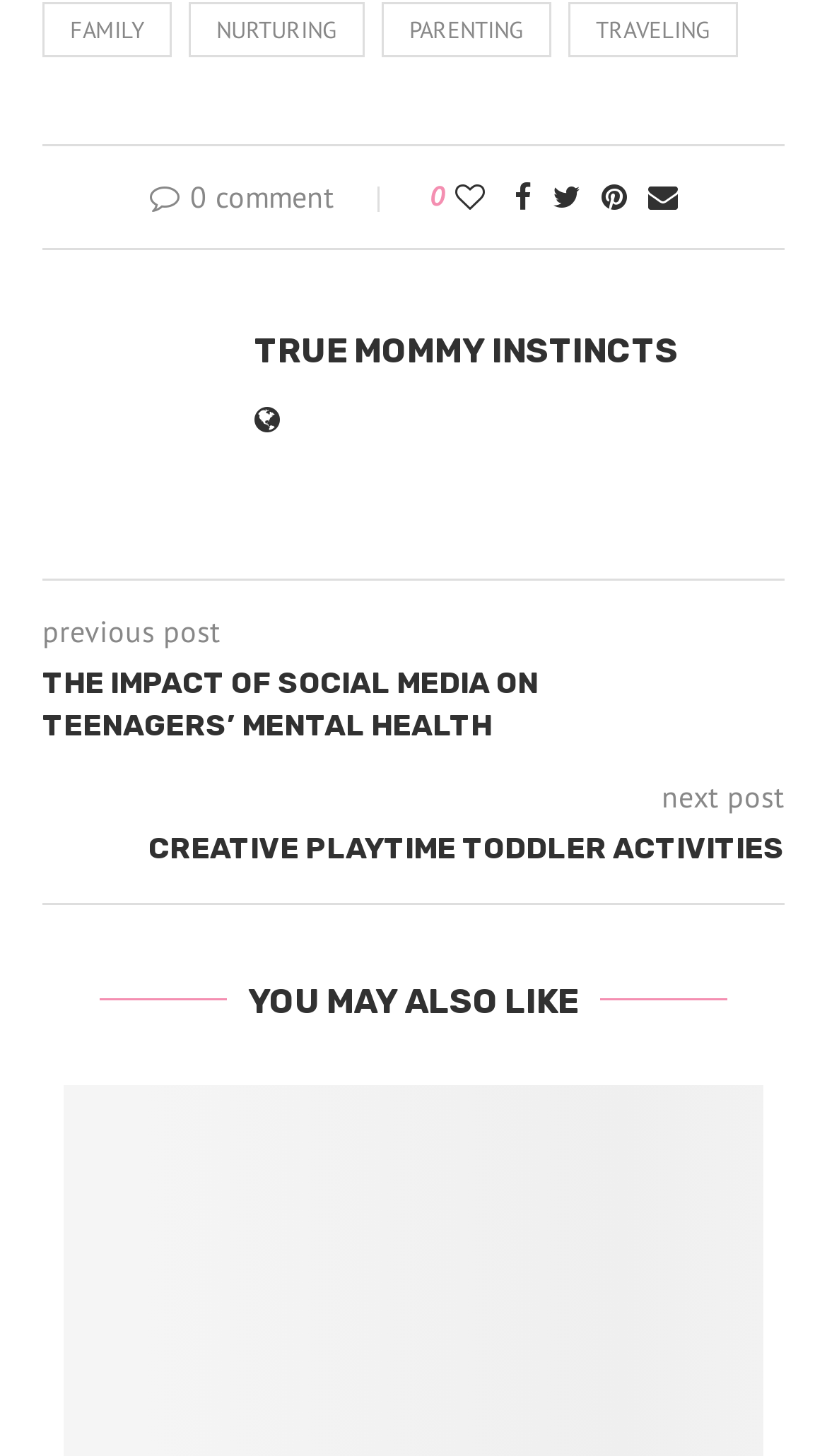Give a one-word or one-phrase response to the question:
What is the title of the current post?

TRUE MOMMY INSTINCTS